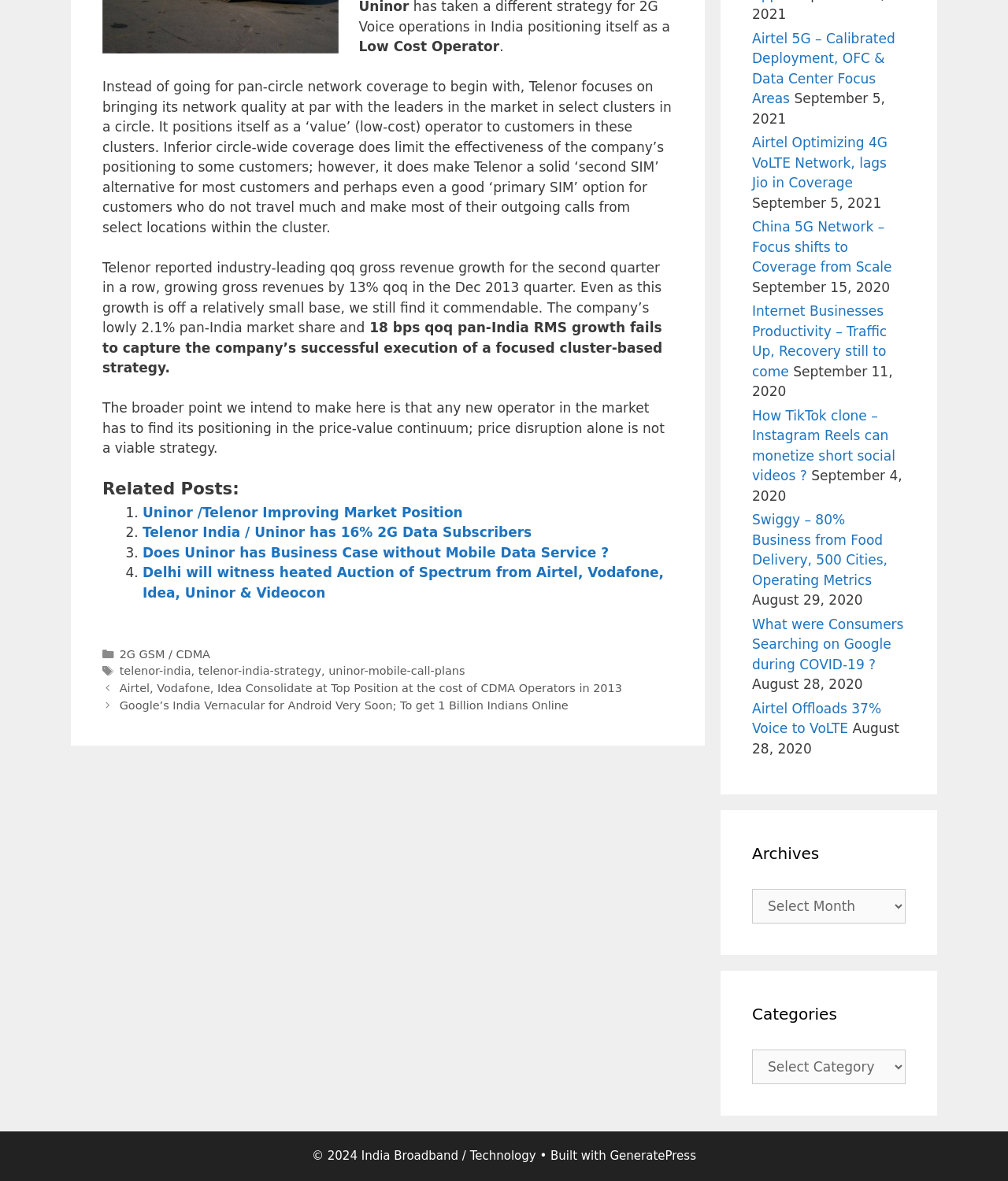Based on the element description: "uninor-mobile-call-plans", identify the UI element and provide its bounding box coordinates. Use four float numbers between 0 and 1, [left, top, right, bottom].

[0.326, 0.563, 0.461, 0.574]